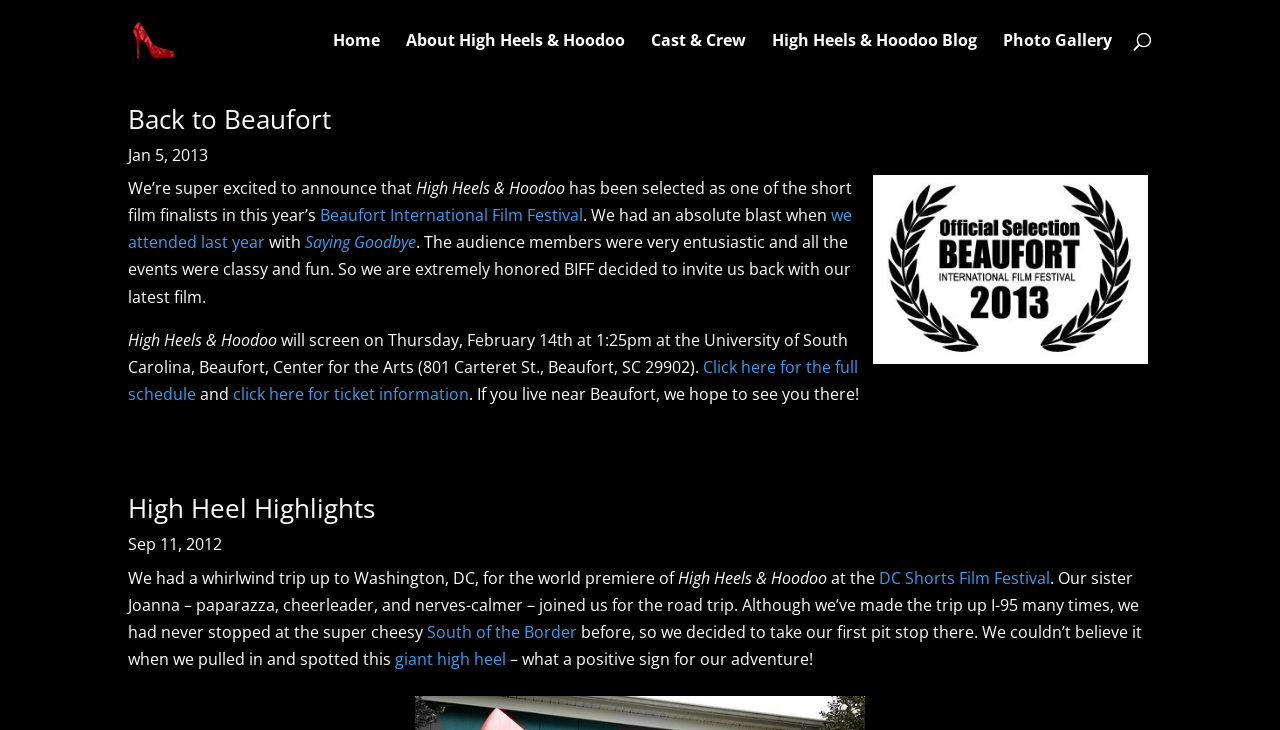Can you show the bounding box coordinates of the region to click on to complete the task described in the instruction: "Search for something"?

[0.1, 0.0, 0.9, 0.001]